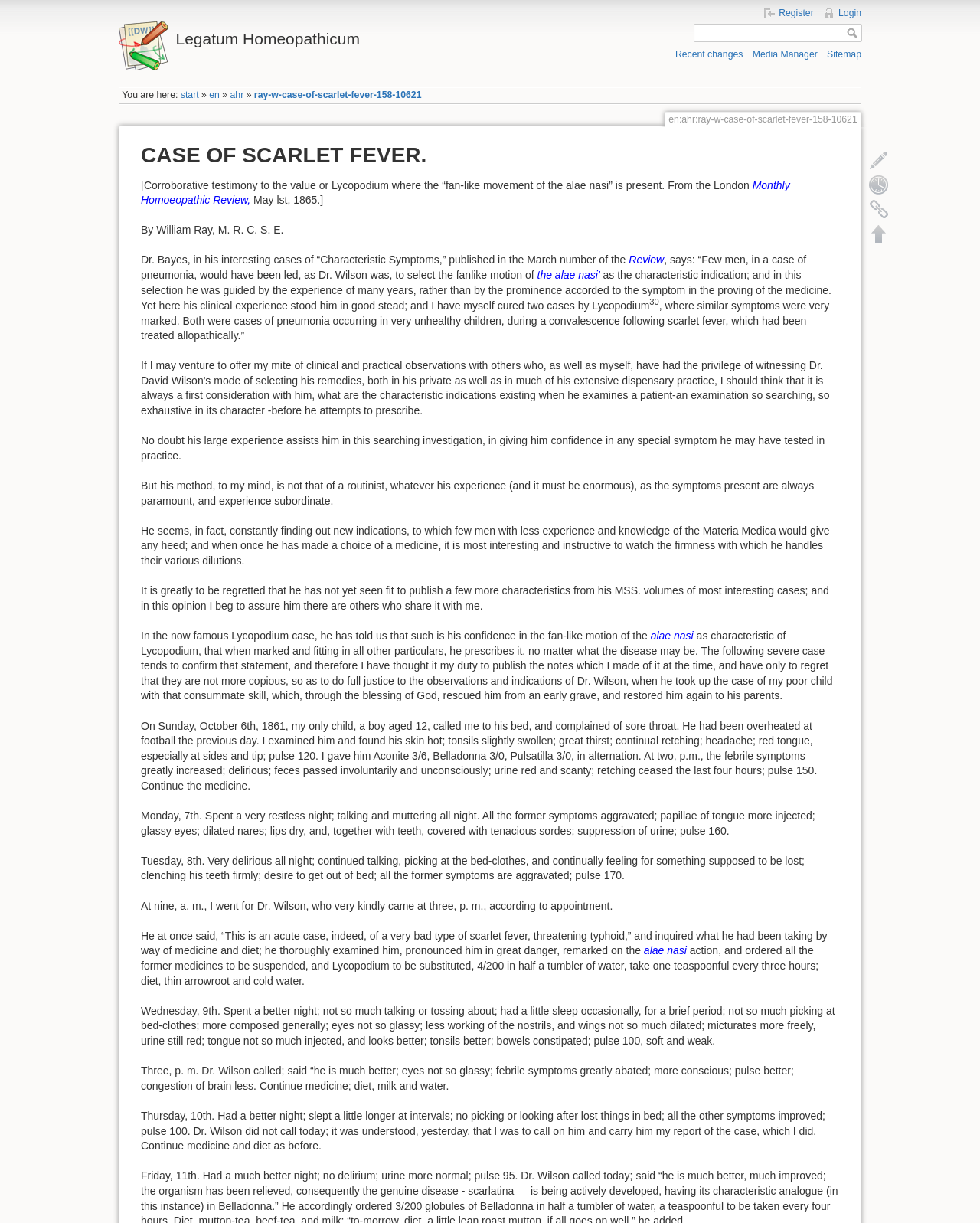Provide the bounding box coordinates for the specified HTML element described in this description: "Edit this page". The coordinates should be four float numbers ranging from 0 to 1, in the format [left, top, right, bottom].

[0.884, 0.121, 0.909, 0.141]